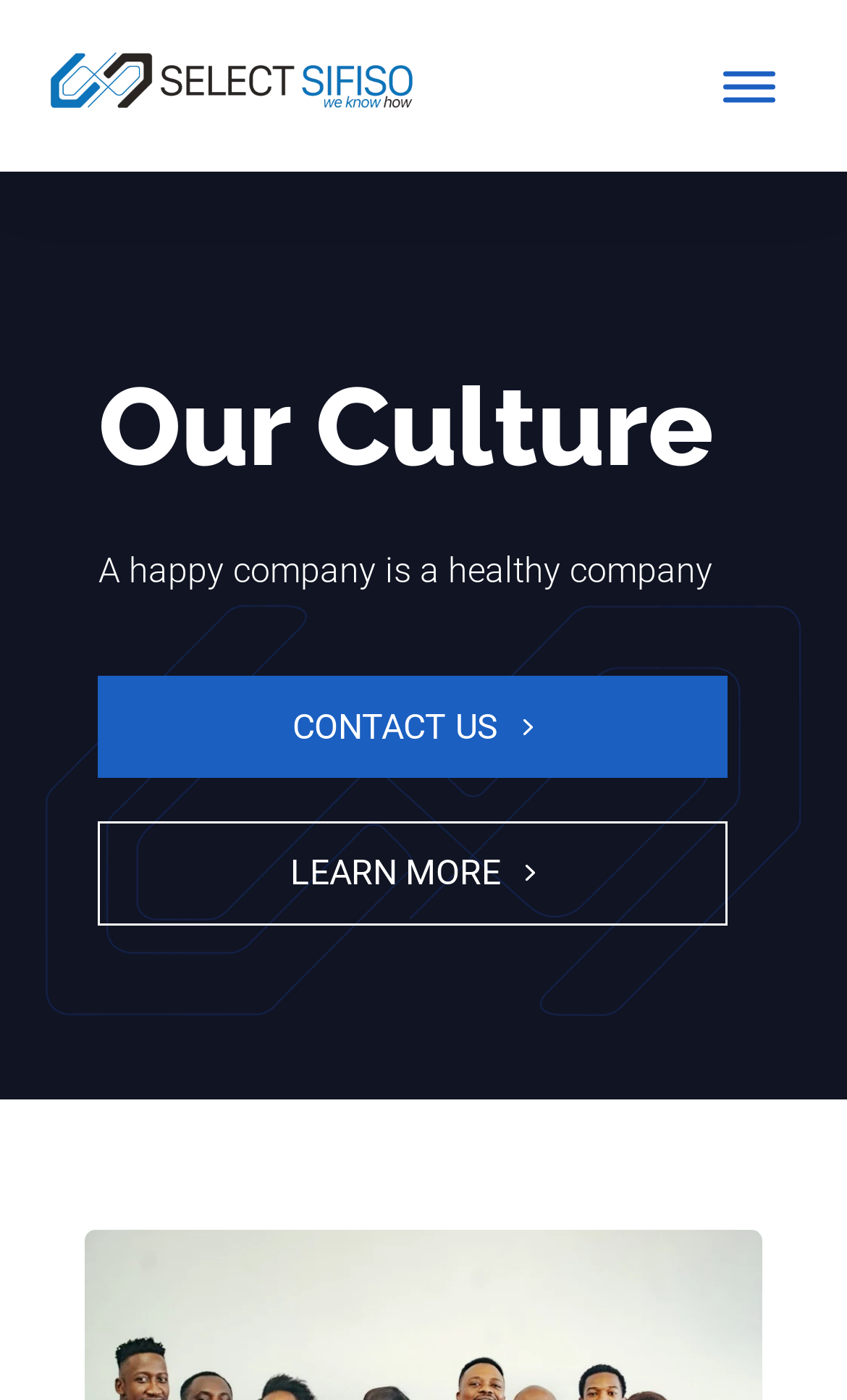Respond to the question with just a single word or phrase: 
How many links are present on the webpage?

3